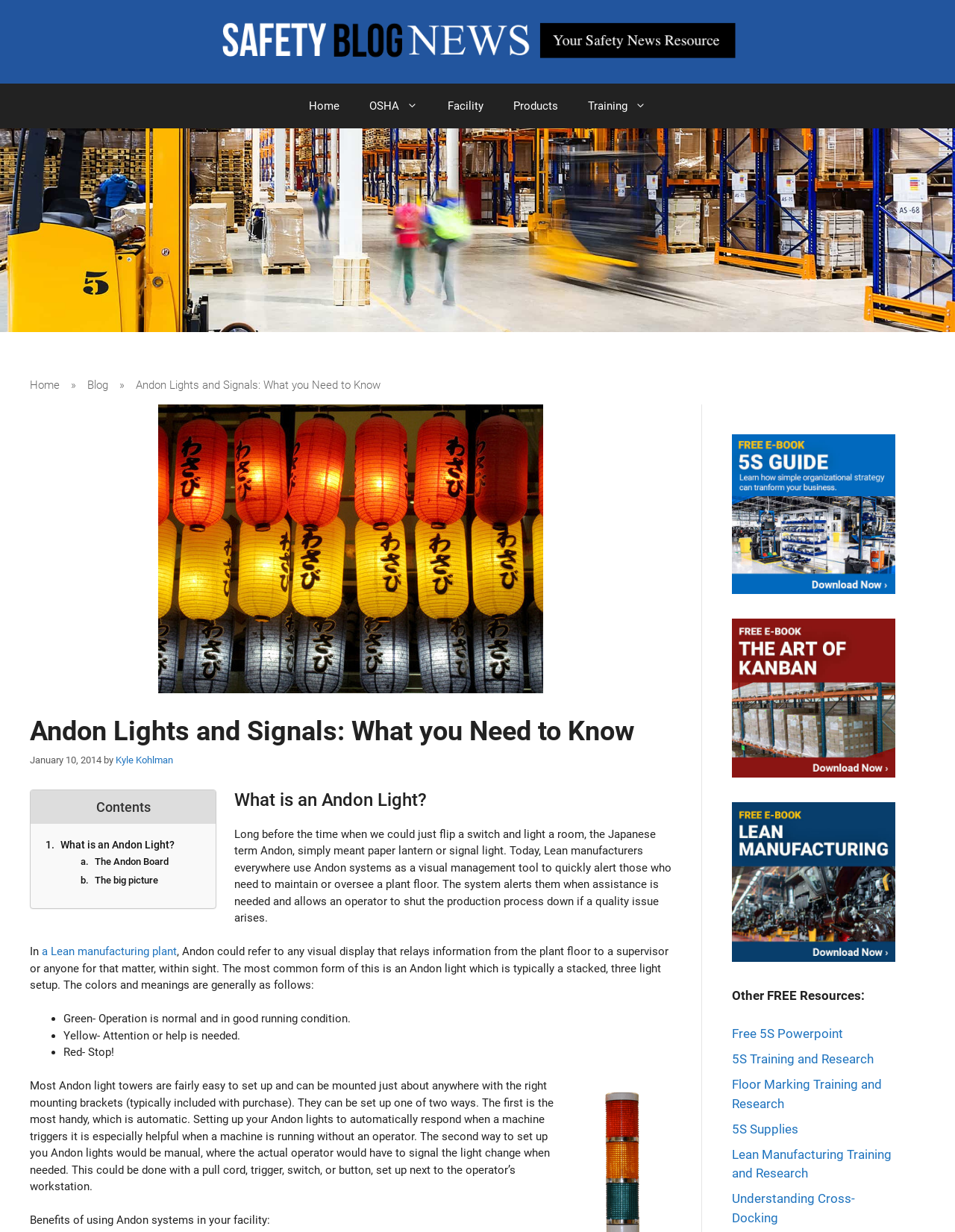Based on the element description: "The big picture", identify the UI element and provide its bounding box coordinates. Use four float numbers between 0 and 1, [left, top, right, bottom].

[0.1, 0.71, 0.166, 0.72]